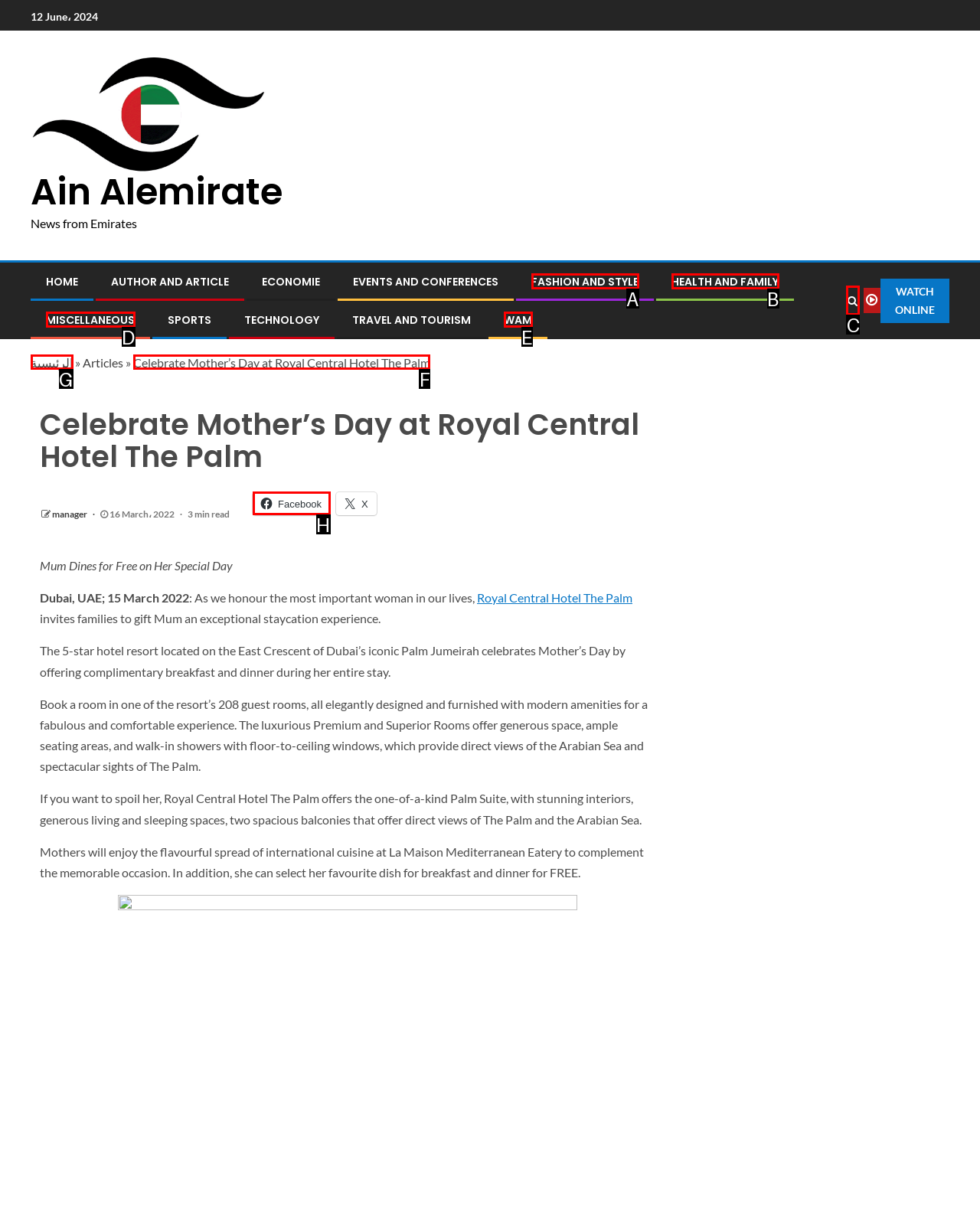Which HTML element should be clicked to complete the following task: Read the article about Mother’s Day at Royal Central Hotel The Palm?
Answer with the letter corresponding to the correct choice.

F